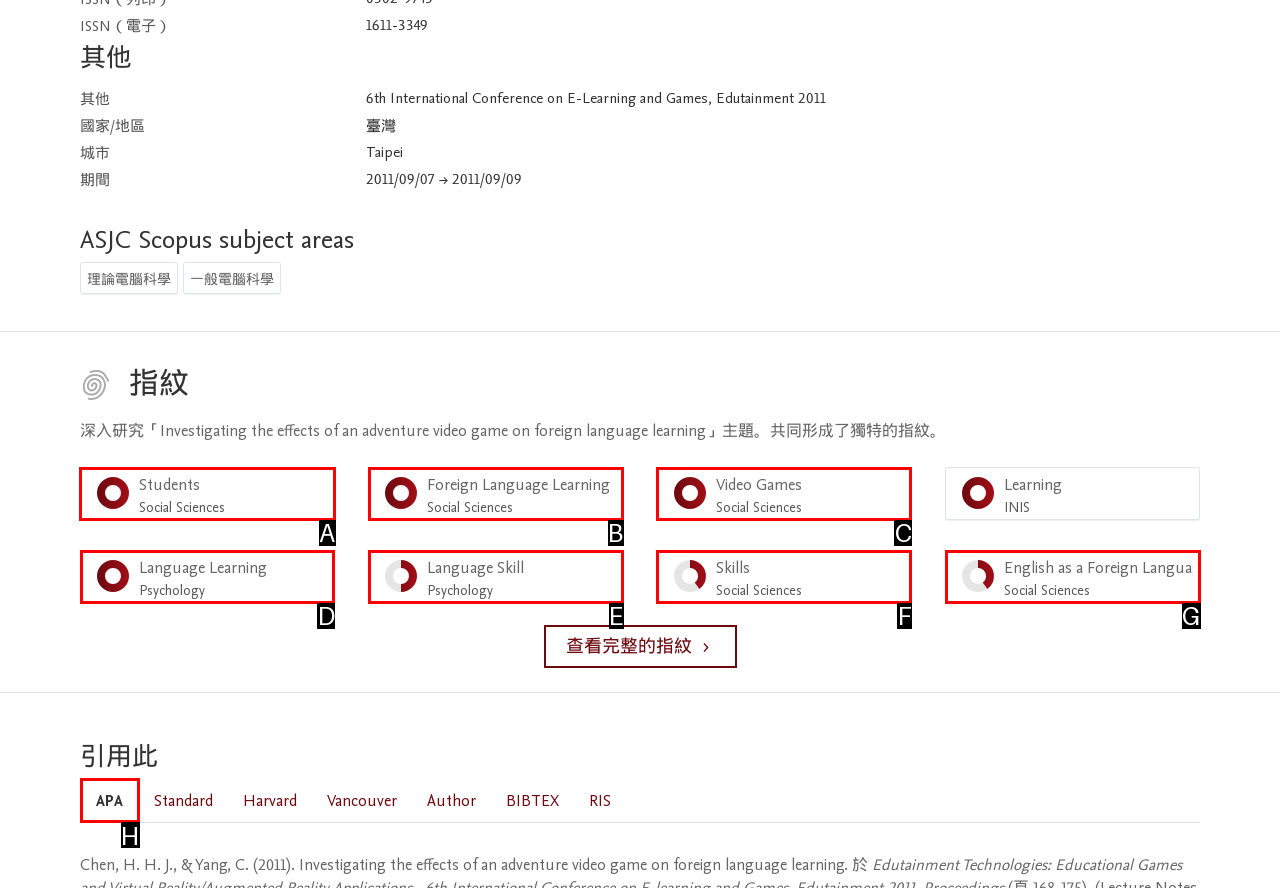Which option should be clicked to execute the task: Click the 'Students Social Sciences 100%' menu item?
Reply with the letter of the chosen option.

A